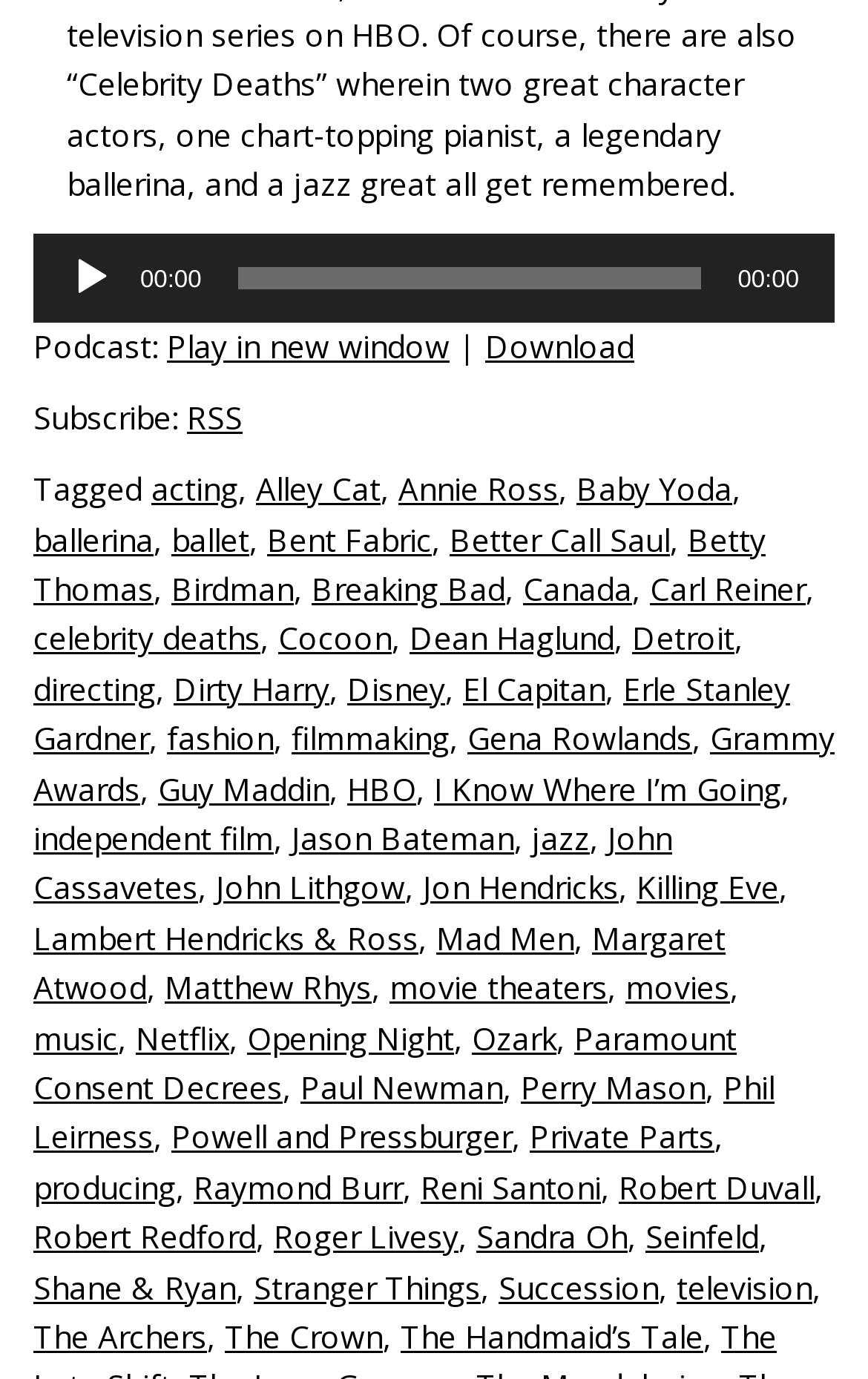What is the initial time displayed on the timer?
Give a one-word or short phrase answer based on the image.

00:00